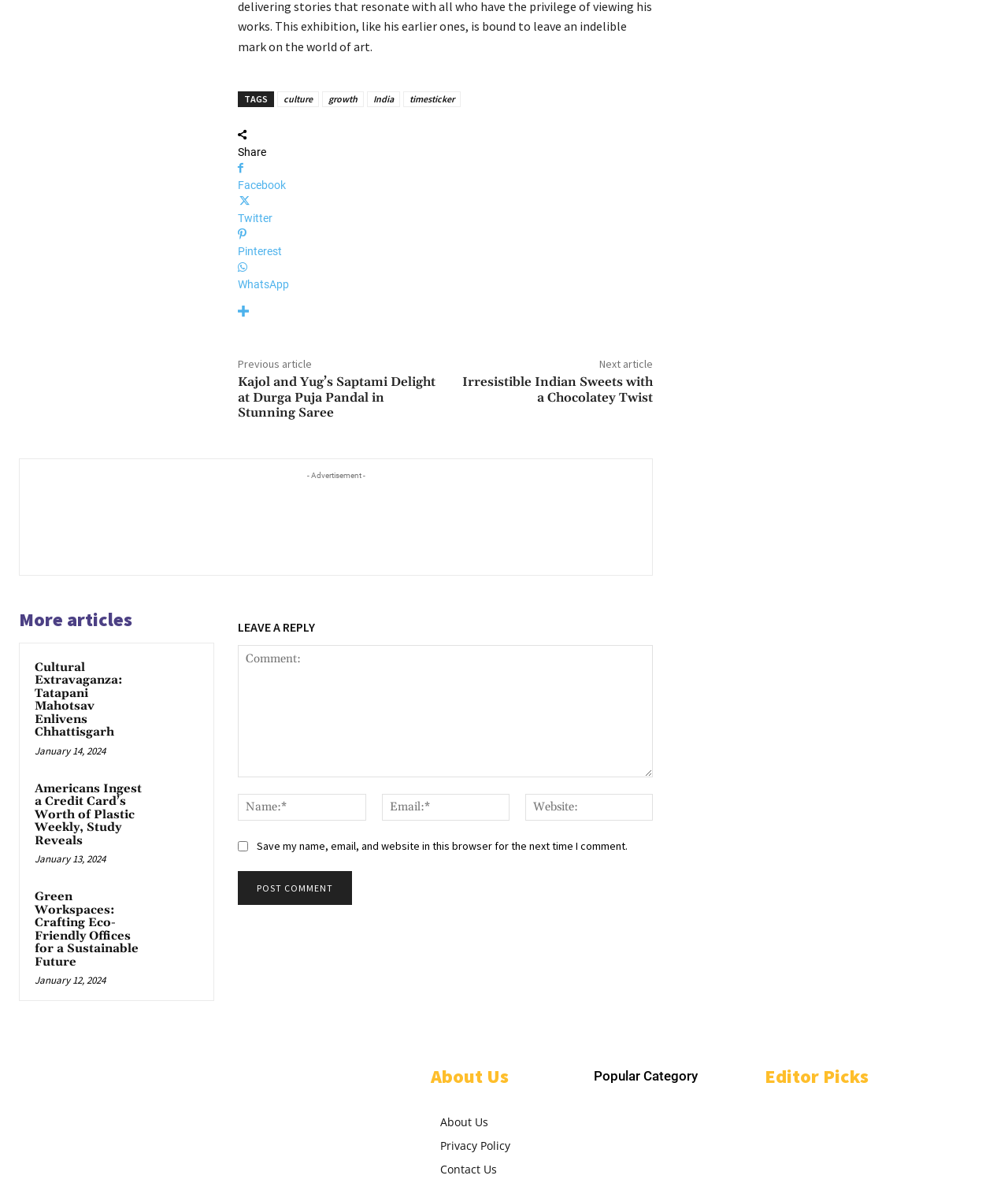Answer in one word or a short phrase: 
What is the category of the article 'Kajol and Yug’s Saptami Delight at Durga Puja Pandal in Stunning Saree'?

culture